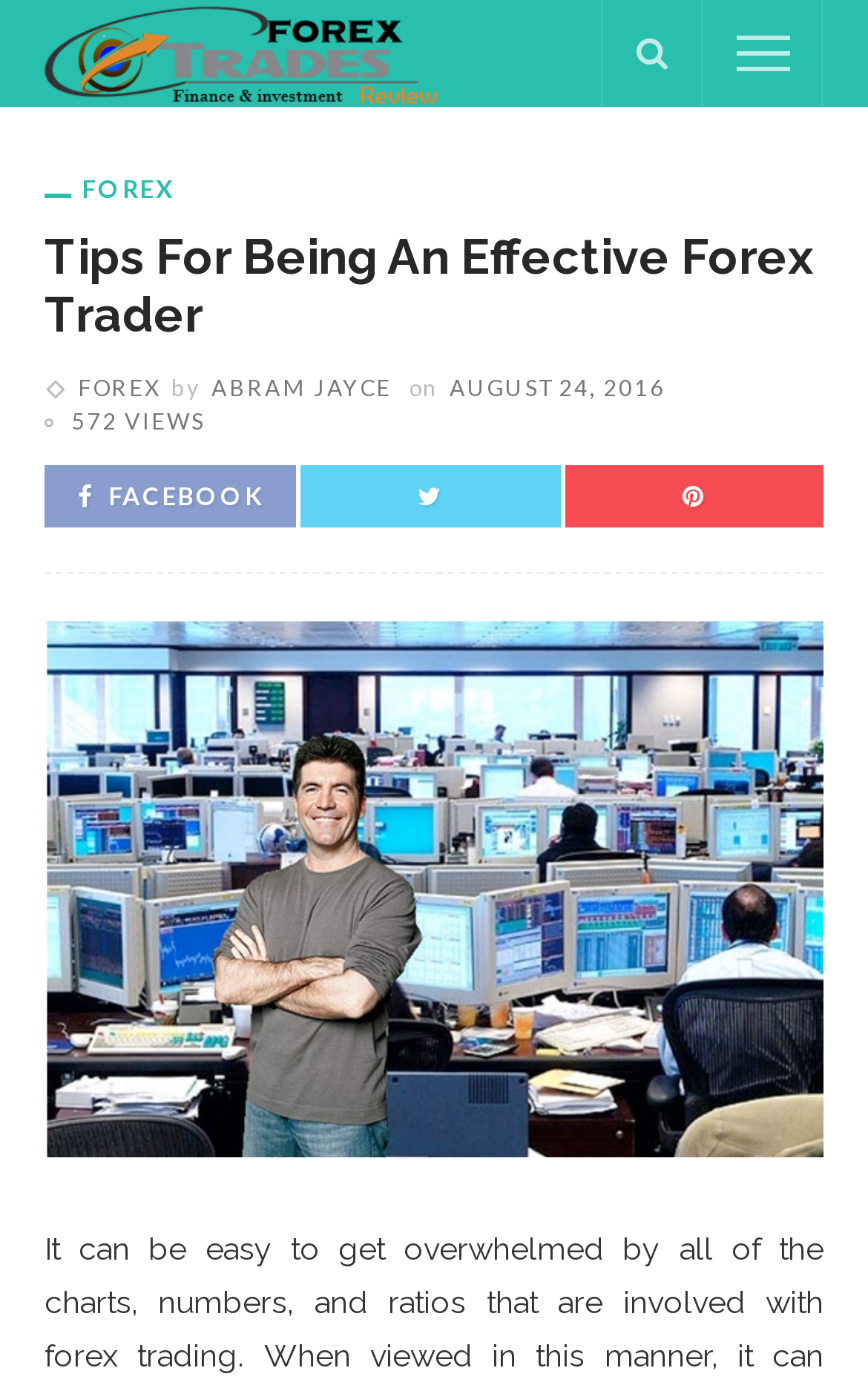How many social media links are there?
Refer to the image and answer the question using a single word or phrase.

3